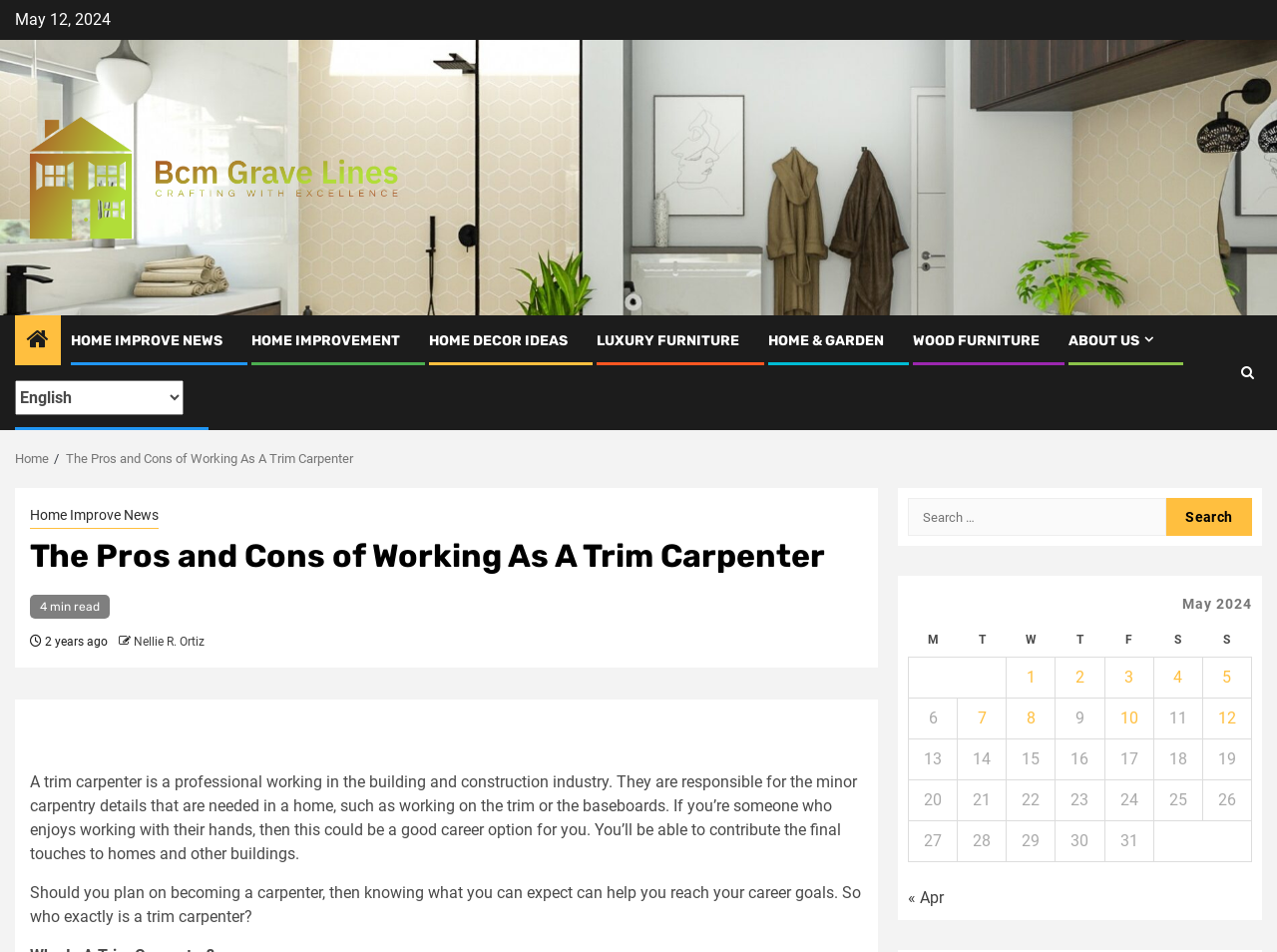Please find and generate the text of the main header of the webpage.

The Pros and Cons of Working As A Trim Carpenter